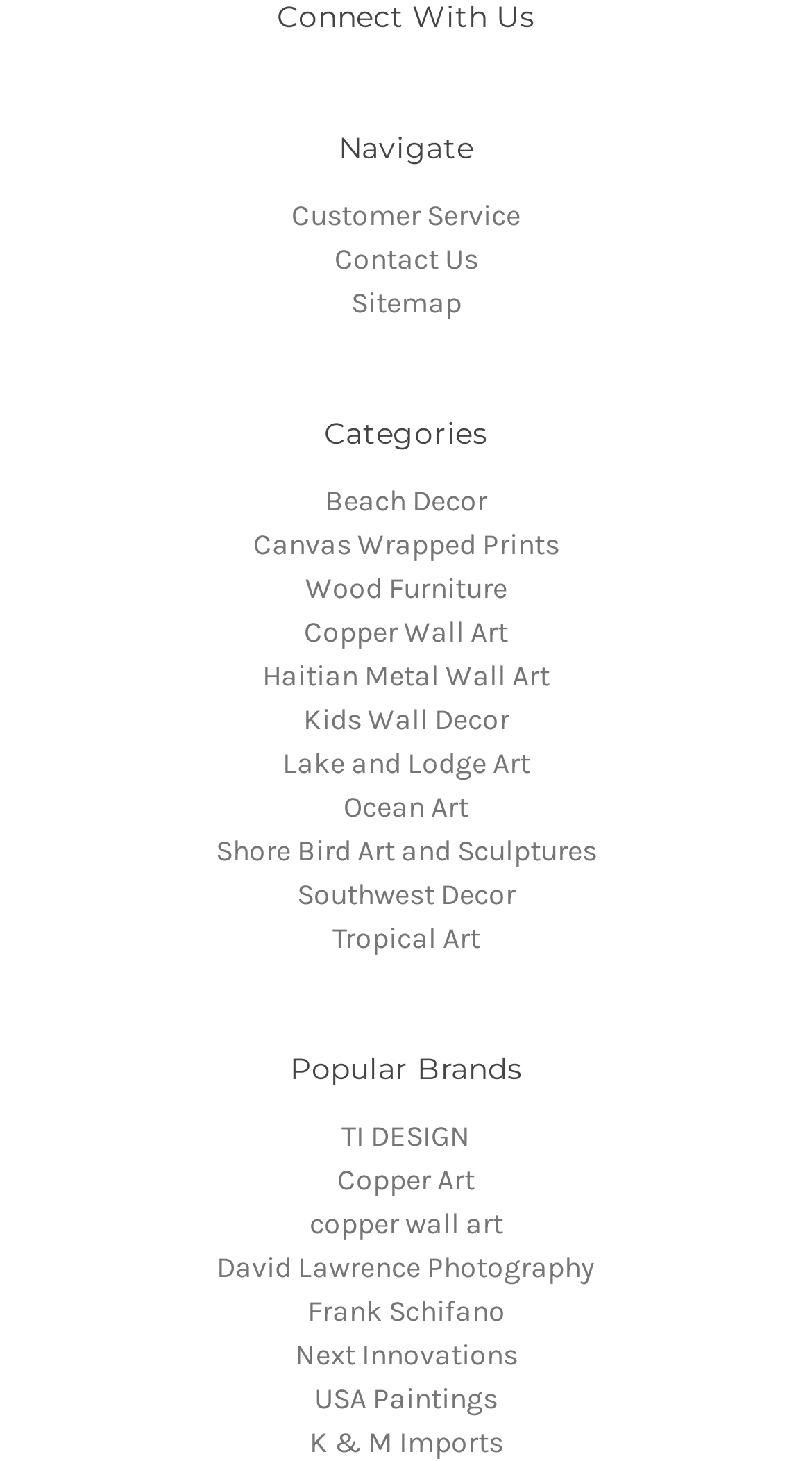What is the first category listed?
By examining the image, provide a one-word or phrase answer.

Beach Decor